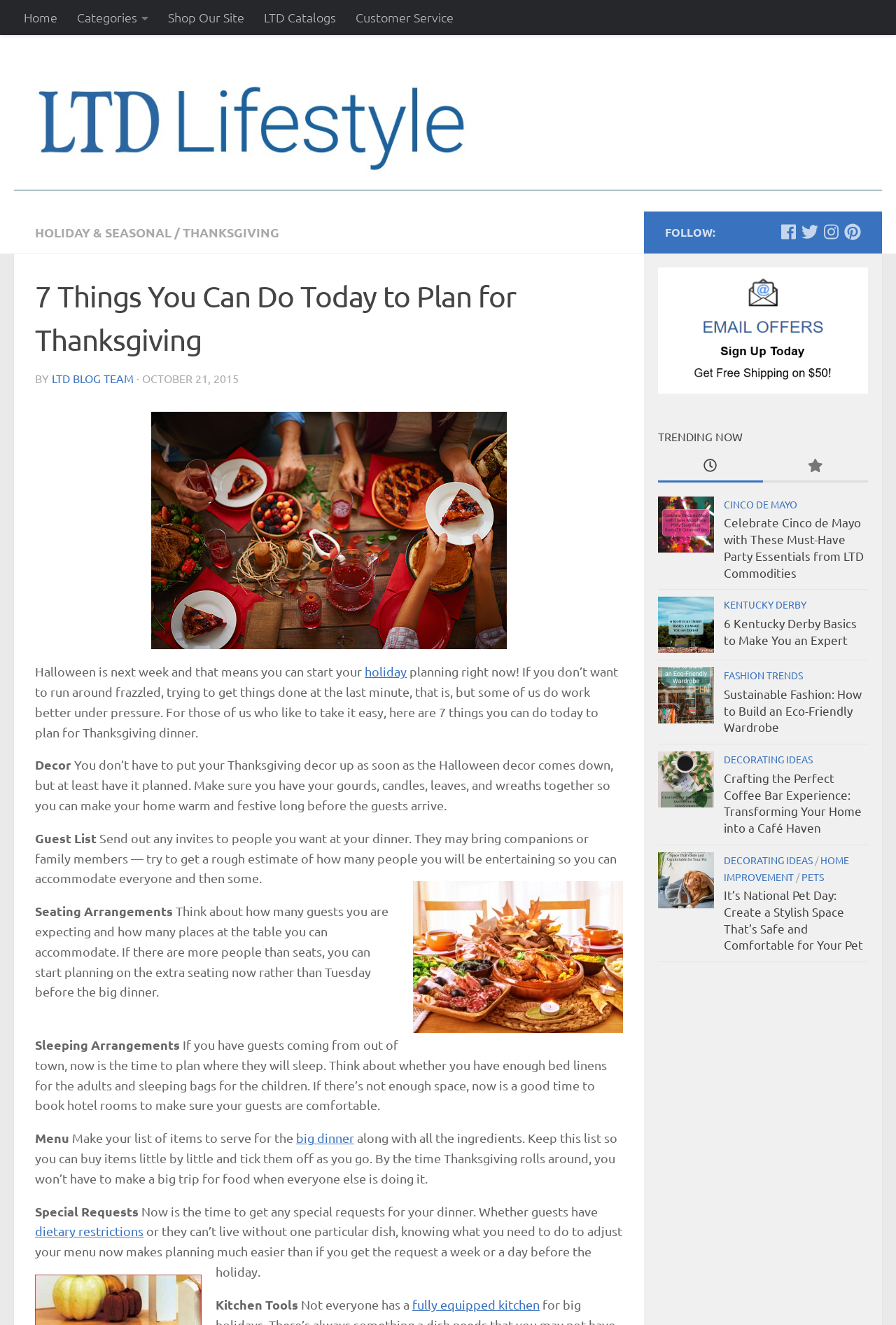Given the description of the UI element: "LTD Blog Team", predict the bounding box coordinates in the form of [left, top, right, bottom], with each value being a float between 0 and 1.

[0.058, 0.28, 0.149, 0.291]